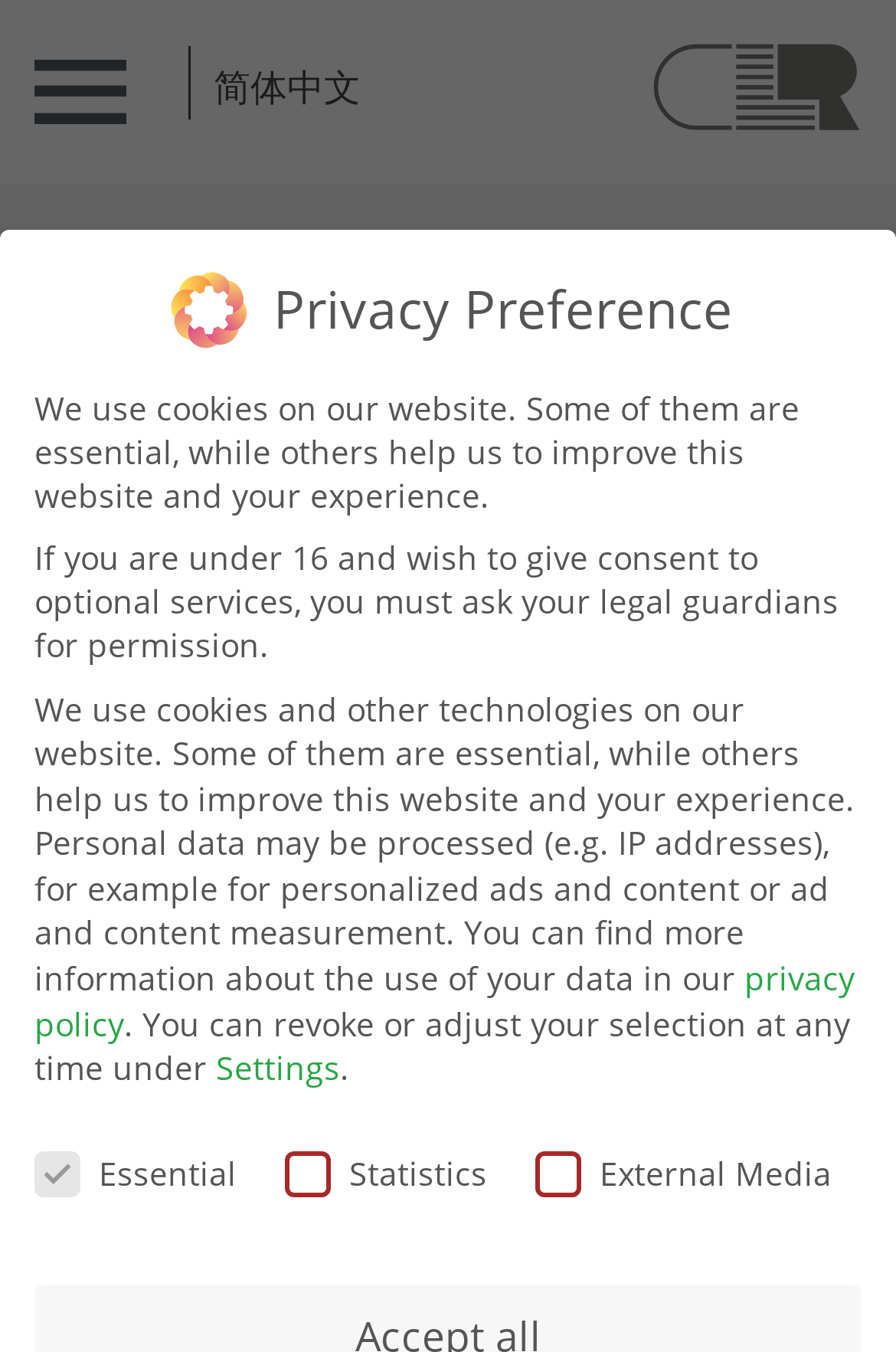Kindly provide the bounding box coordinates of the section you need to click on to fulfill the given instruction: "Click CLR Berlin".

[0.718, 0.025, 0.962, 0.127]